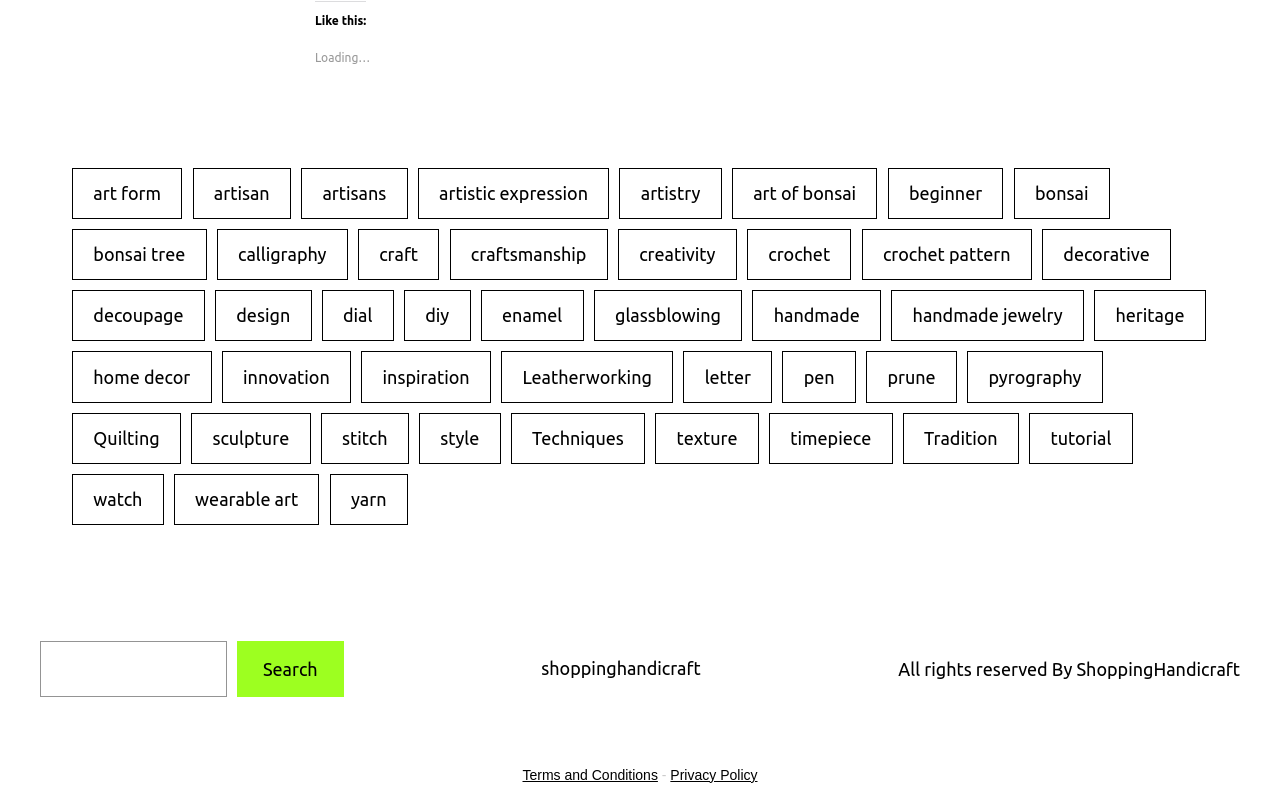Locate the UI element described by tutorial and provide its bounding box coordinates. Use the format (top-left x, top-left y, bottom-right x, bottom-right y) with all values as floating point numbers between 0 and 1.

[0.804, 0.512, 0.885, 0.575]